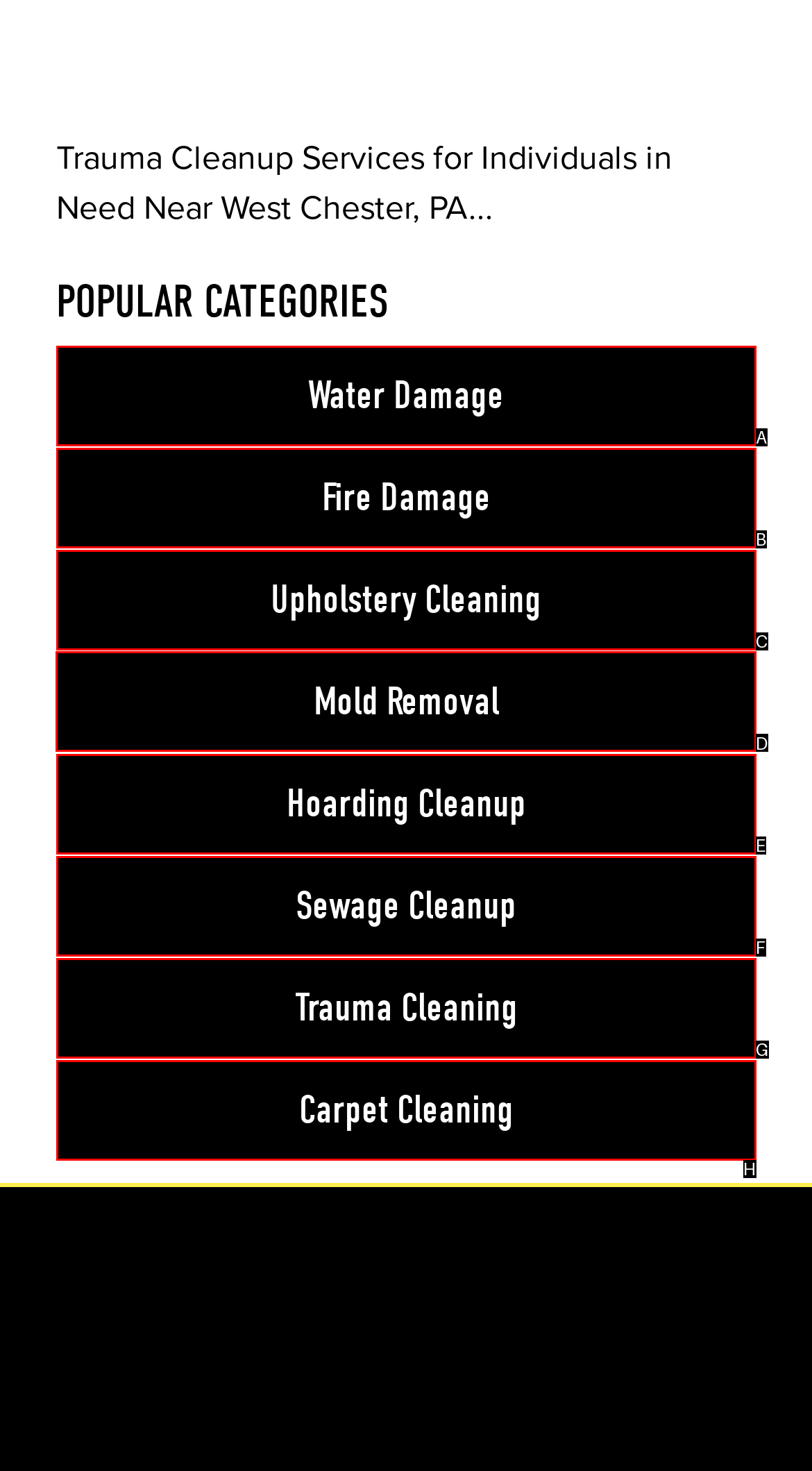Specify the letter of the UI element that should be clicked to achieve the following: learn about iSpionage
Provide the corresponding letter from the choices given.

None